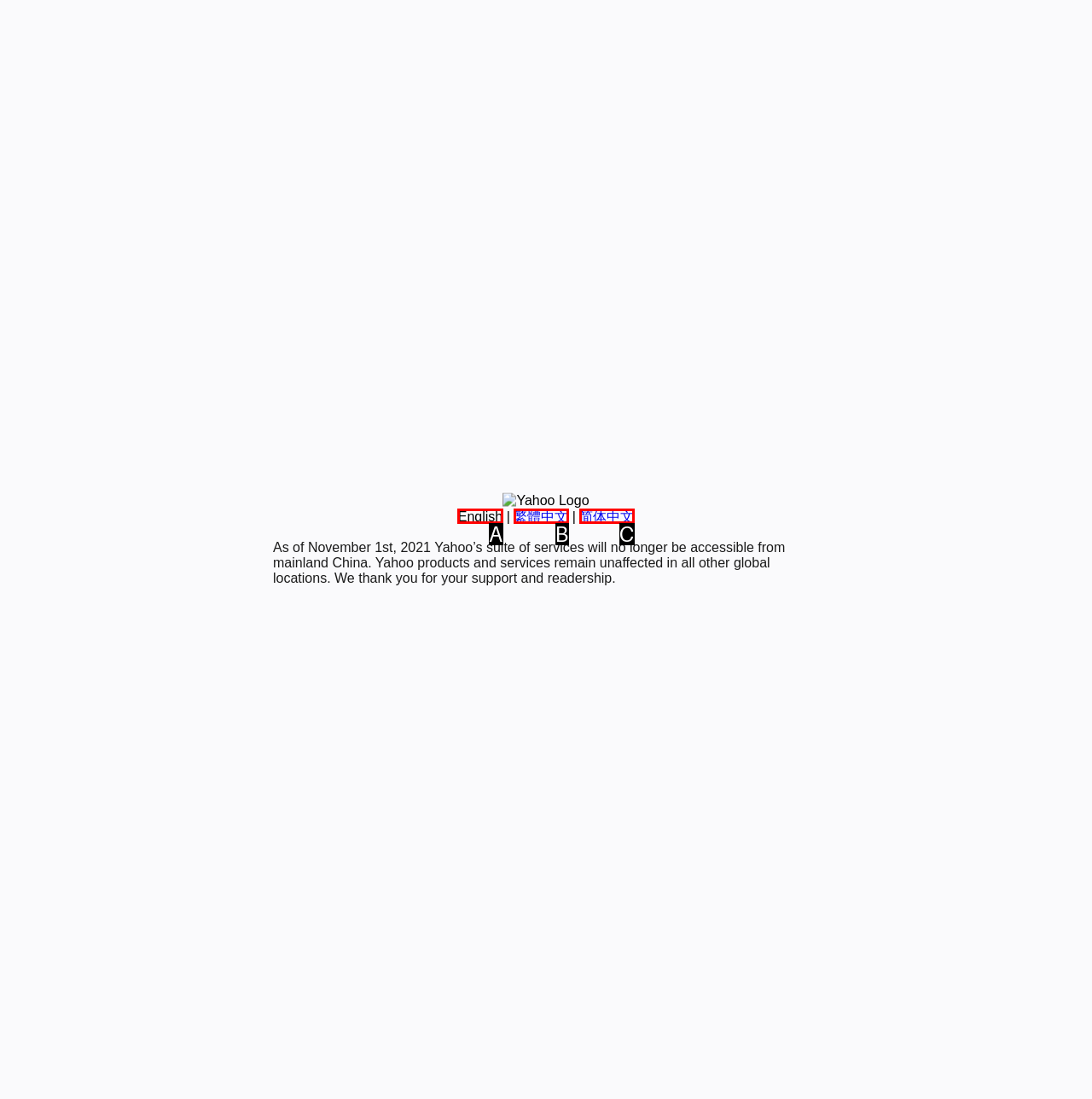Looking at the description: Small & Medium Enterprises, identify which option is the best match and respond directly with the letter of that option.

None